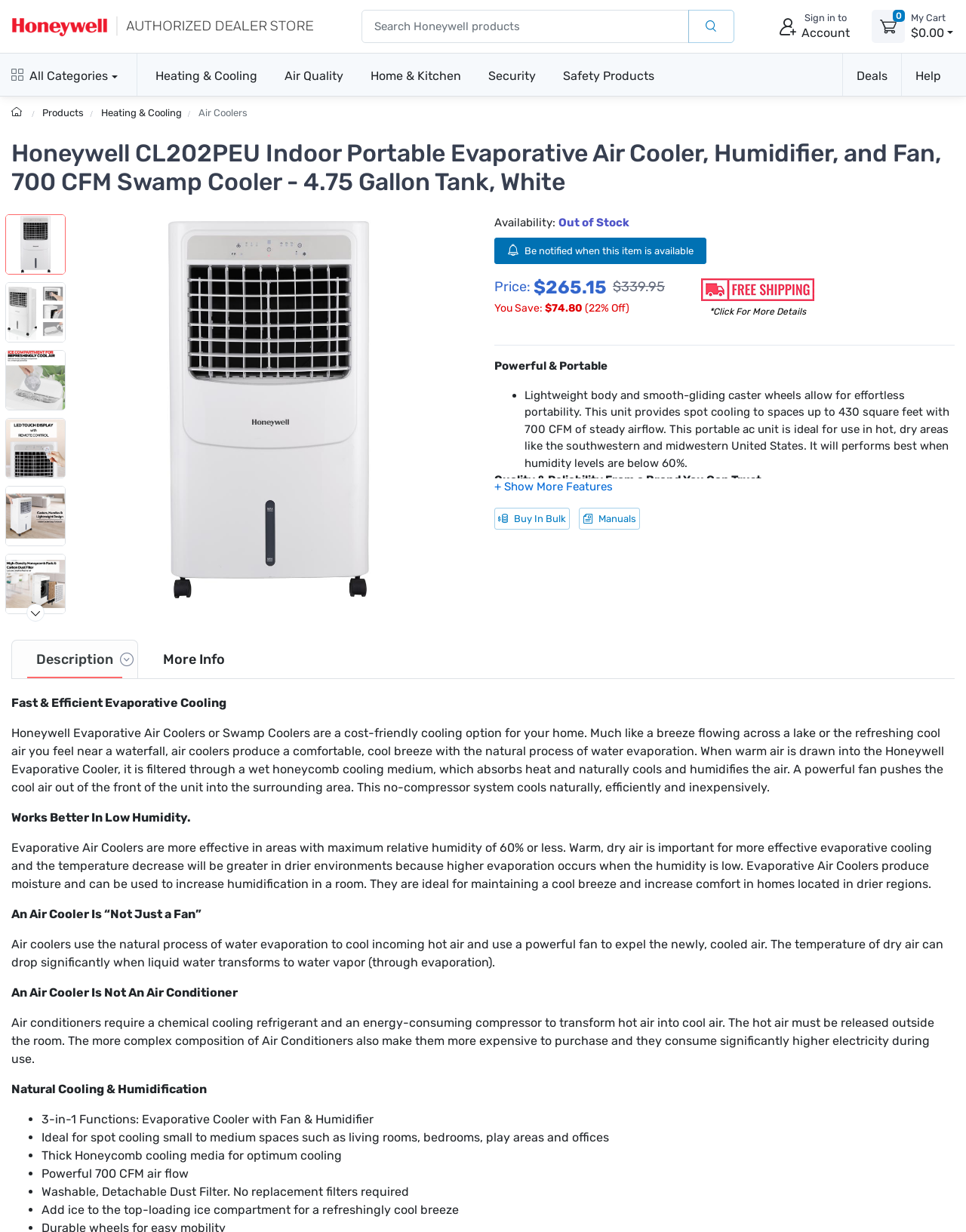What is the product name?
Provide a concise answer using a single word or phrase based on the image.

Honeywell CL202PEU